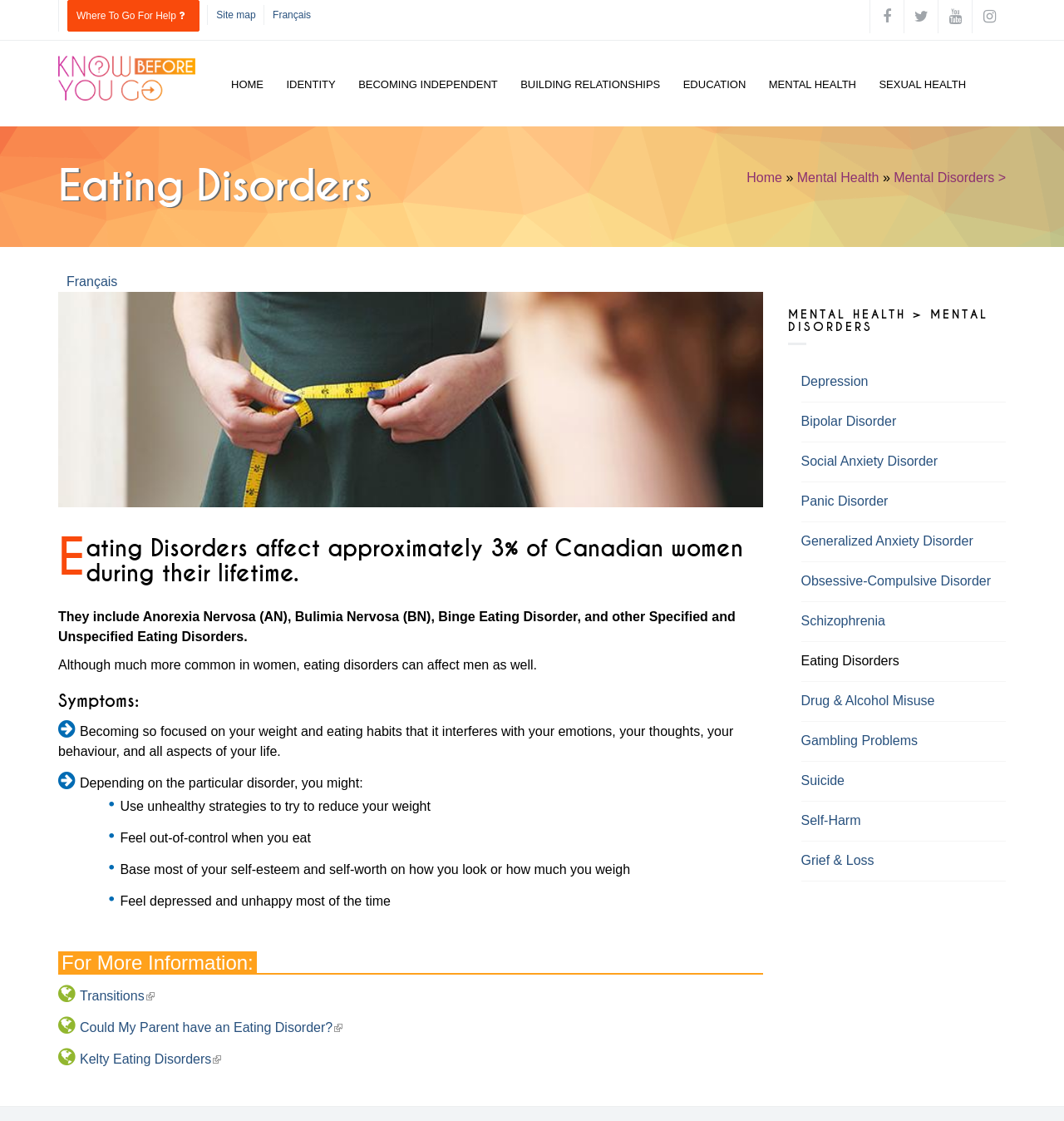Please use the details from the image to answer the following question comprehensively:
What is the title of the section that lists mental health disorders?

The section that lists mental health disorders has a heading titled 'MENTAL HEALTH > MENTAL DISORDERS', which suggests that it is a subsection of mental health.